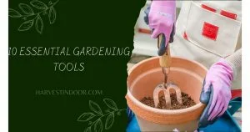What is the background color of the image?
Based on the image, answer the question with as much detail as possible.

The caption describes the background as featuring a rich green color, which implies a natural and vibrant tone that complements the gardening theme.